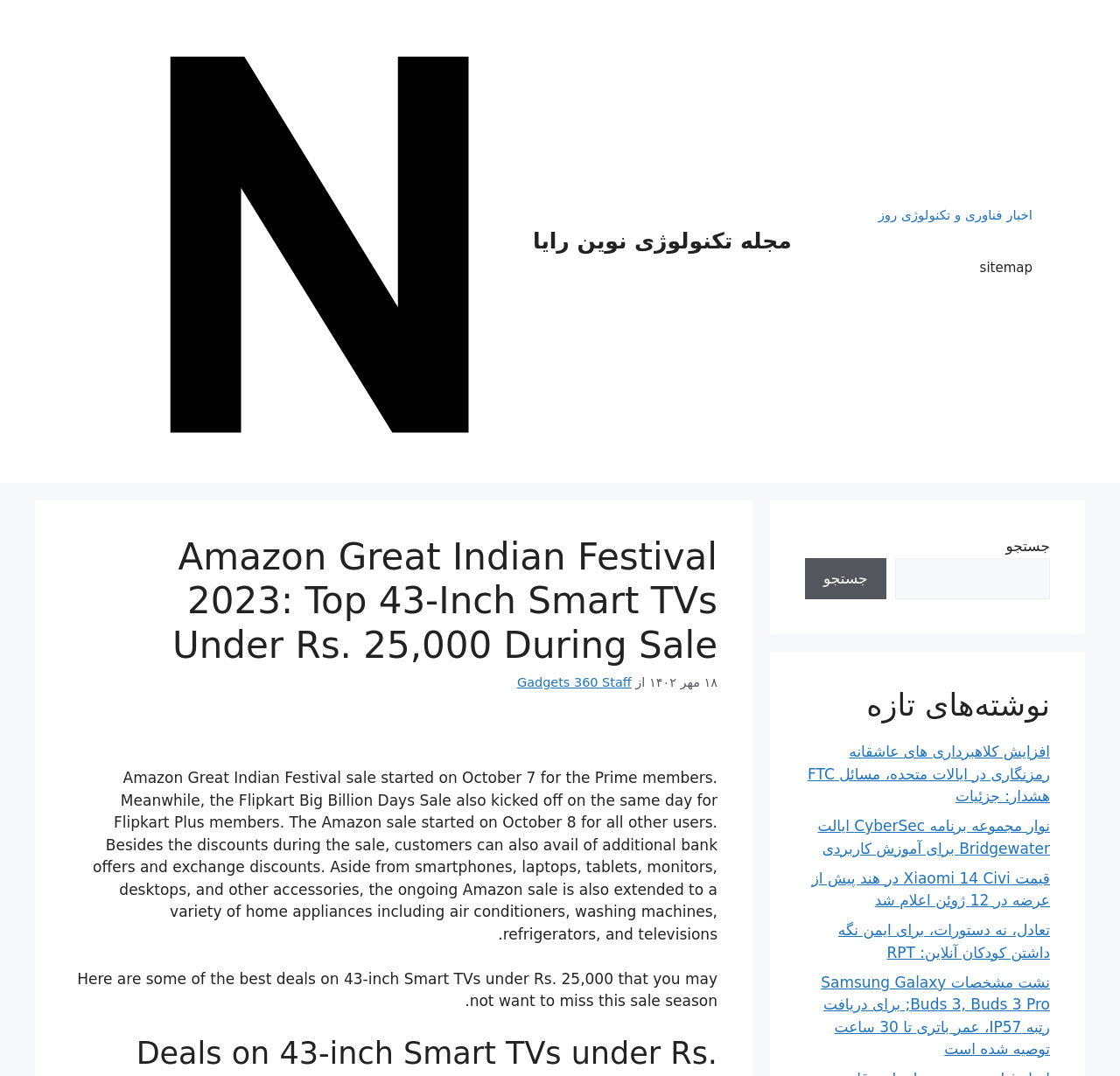Can you specify the bounding box coordinates of the area that needs to be clicked to fulfill the following instruction: "go to news page"?

[0.768, 0.176, 0.938, 0.224]